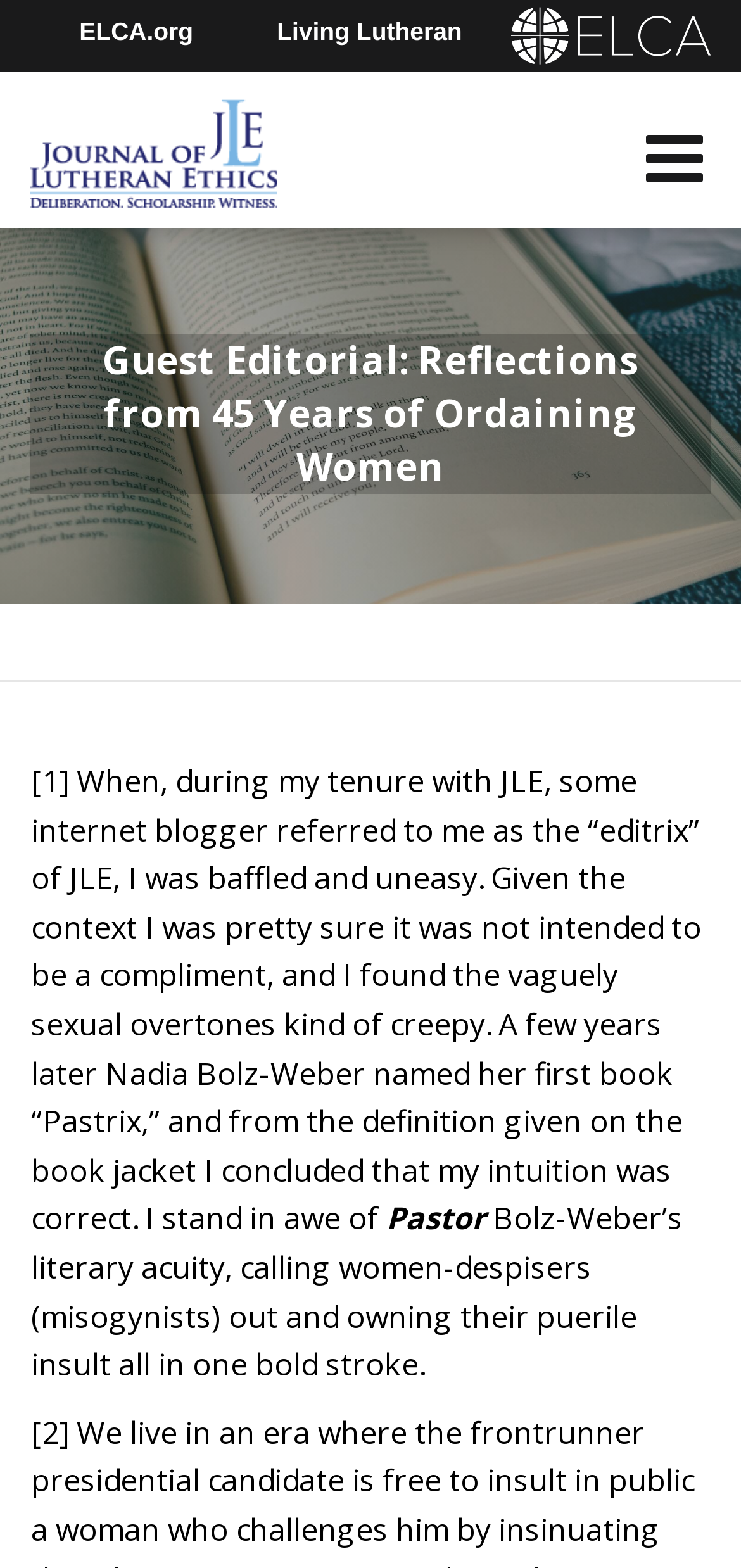Give a one-word or short phrase answer to this question: 
What is the first word of the article?

When